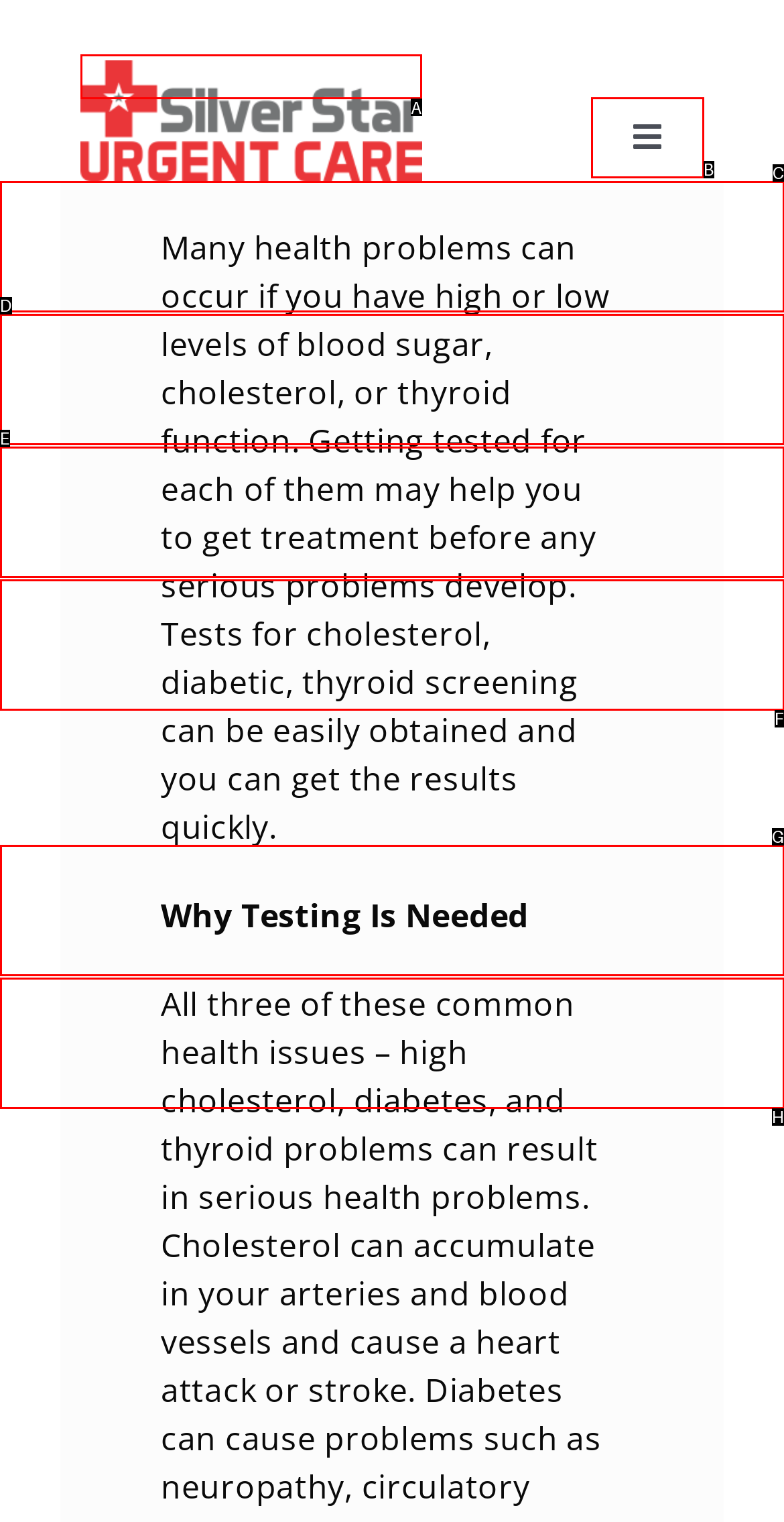Provide the letter of the HTML element that you need to click on to perform the task: Click the Silver Star Urgent Care logo.
Answer with the letter corresponding to the correct option.

A